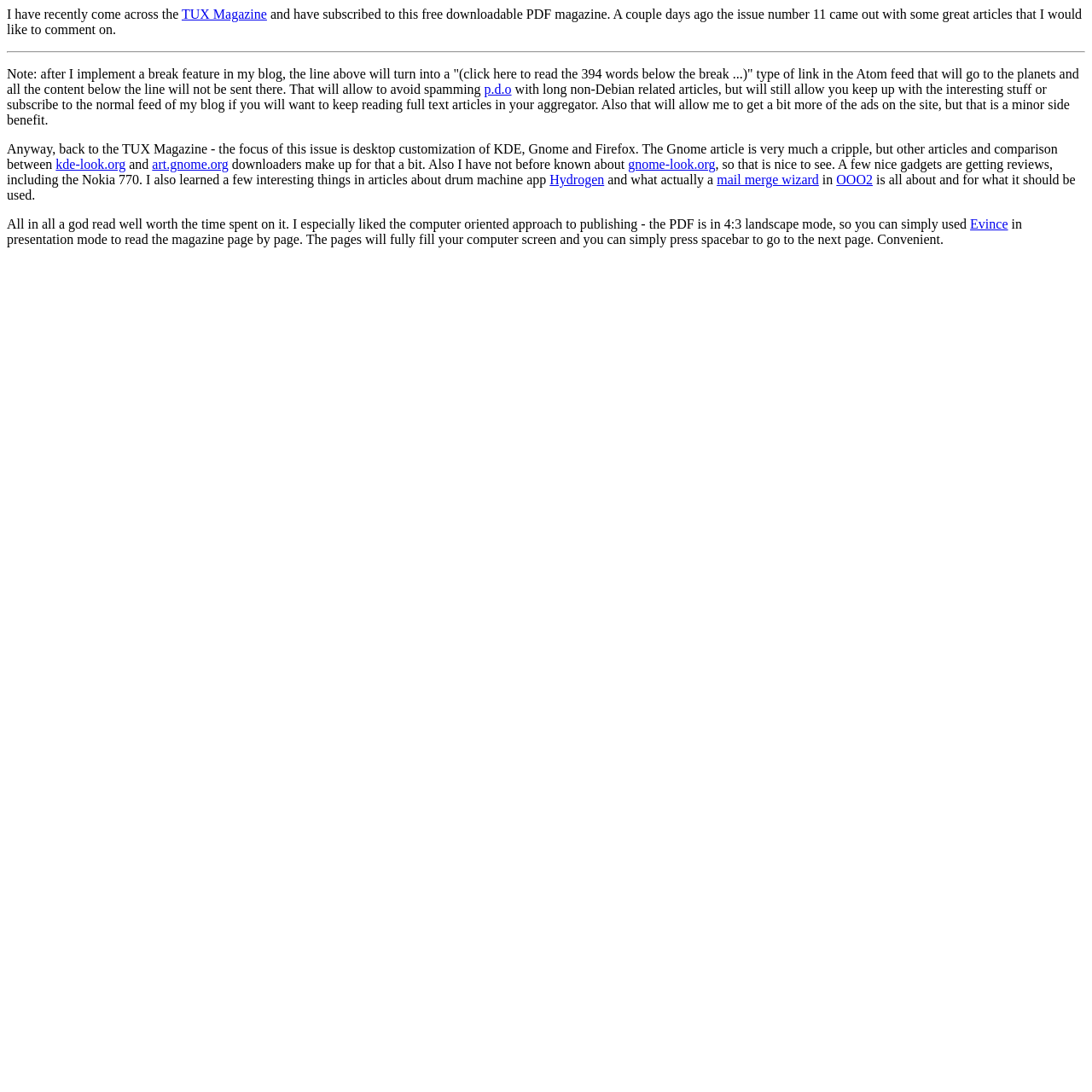Bounding box coordinates are specified in the format (top-left x, top-left y, bottom-right x, bottom-right y). All values are floating point numbers bounded between 0 and 1. Please provide the bounding box coordinate of the region this sentence describes: Hydrogen

[0.503, 0.158, 0.553, 0.171]